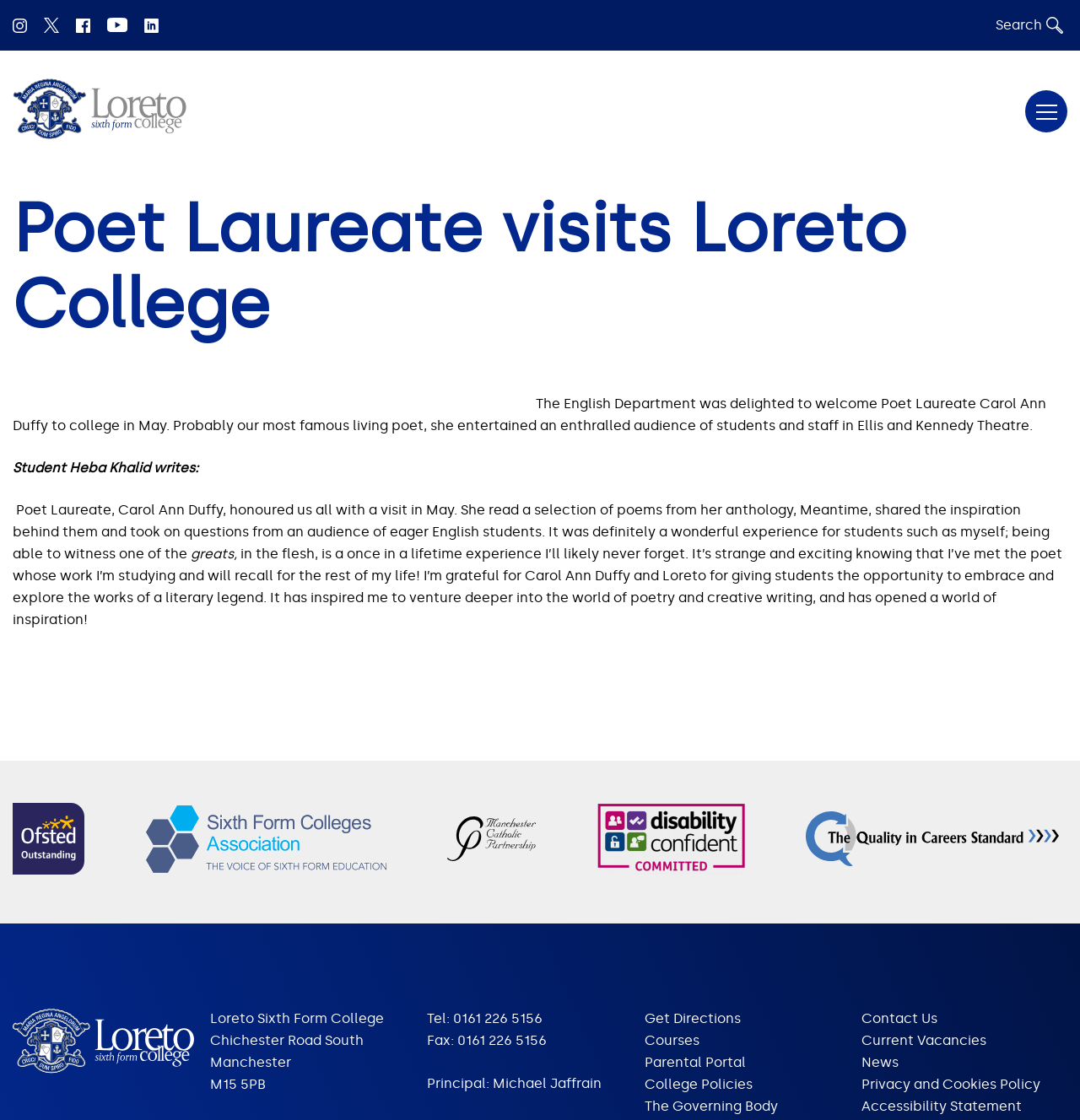What is the name of the poet who visited Loreto College?
Give a single word or phrase answer based on the content of the image.

Carol Ann Duffy